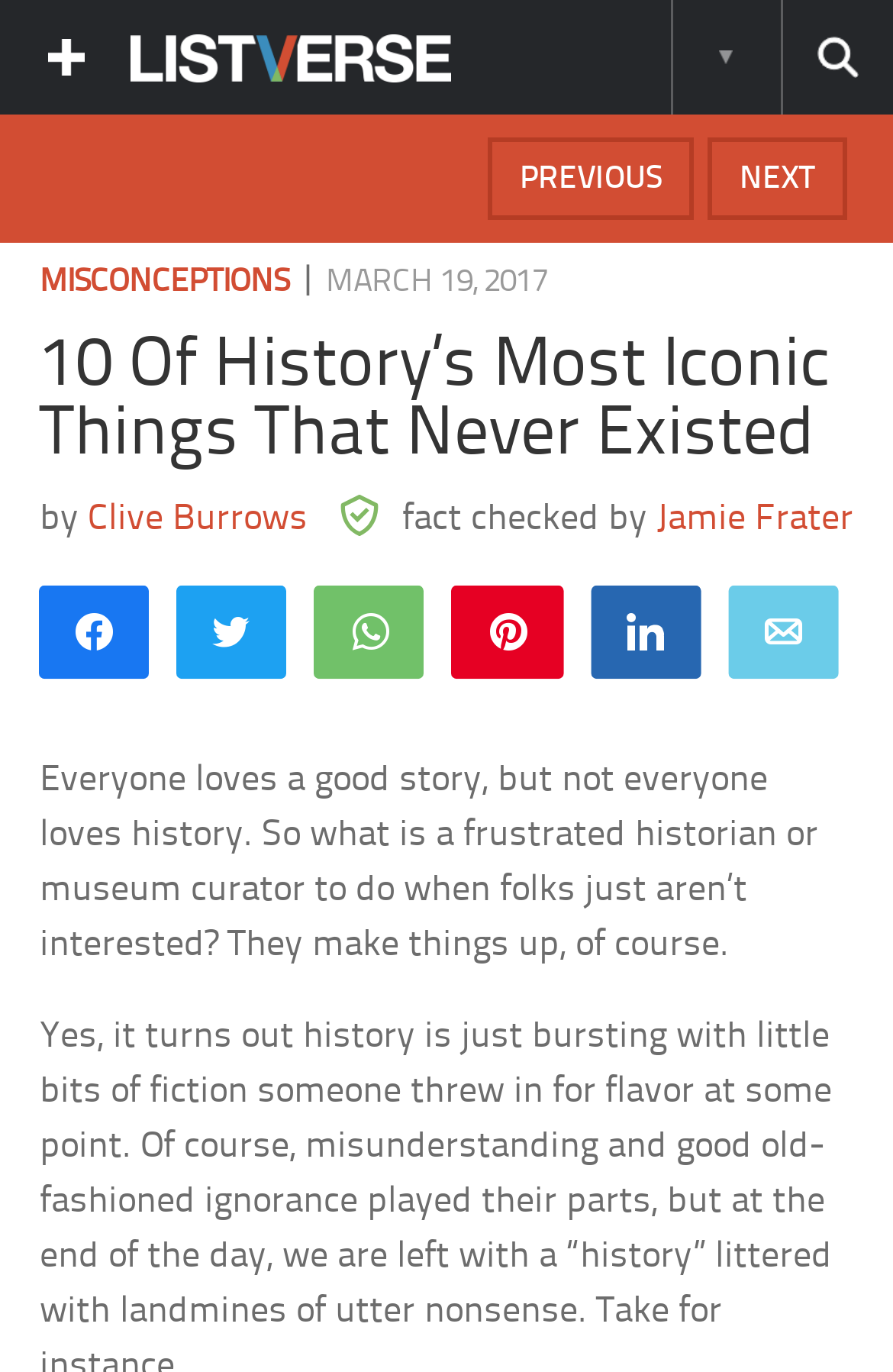How many shares does this article have? Refer to the image and provide a one-word or short phrase answer.

345